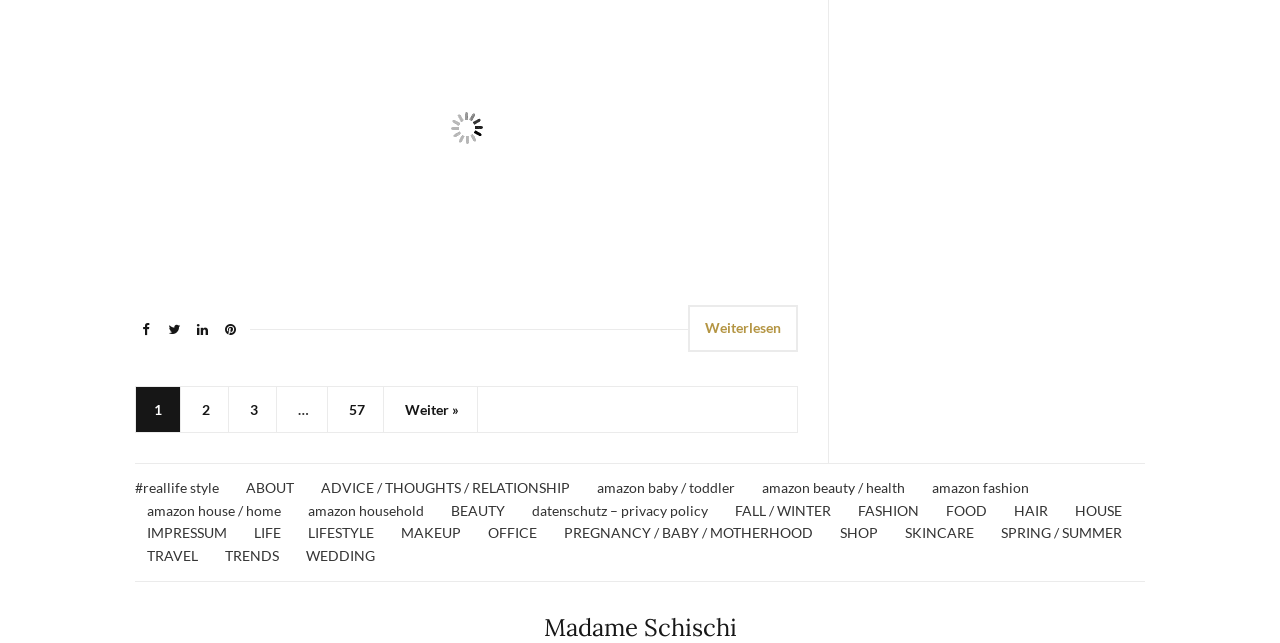What is the first link in the navigation menu?
Refer to the screenshot and respond with a concise word or phrase.

#reallife style